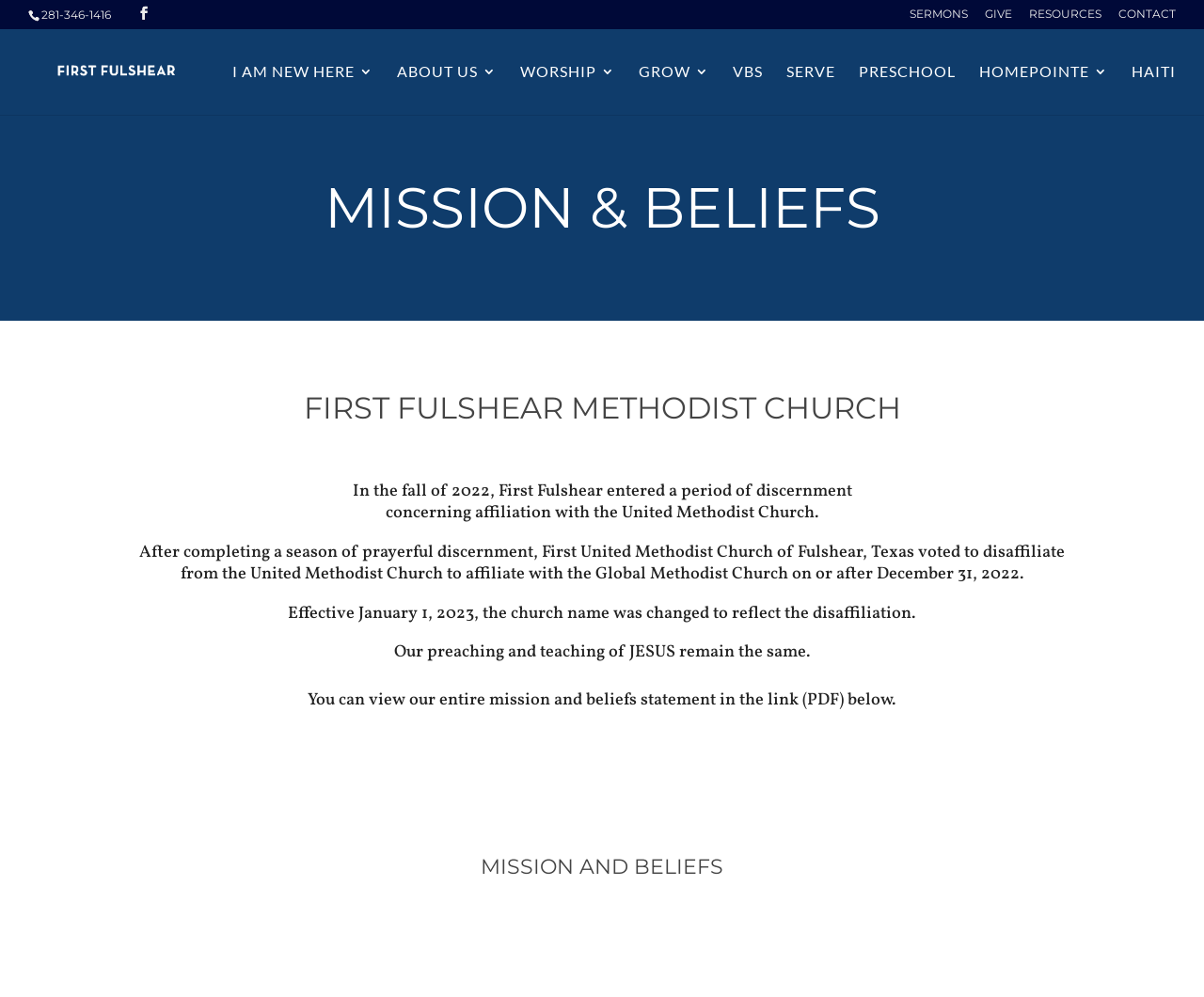Based on the image, provide a detailed response to the question:
What is the topic of the statement that can be viewed in the link below?

I saw the sentence 'You can view our entire mission and beliefs statement in the link (PDF) below.' which mentions the topic of the statement.